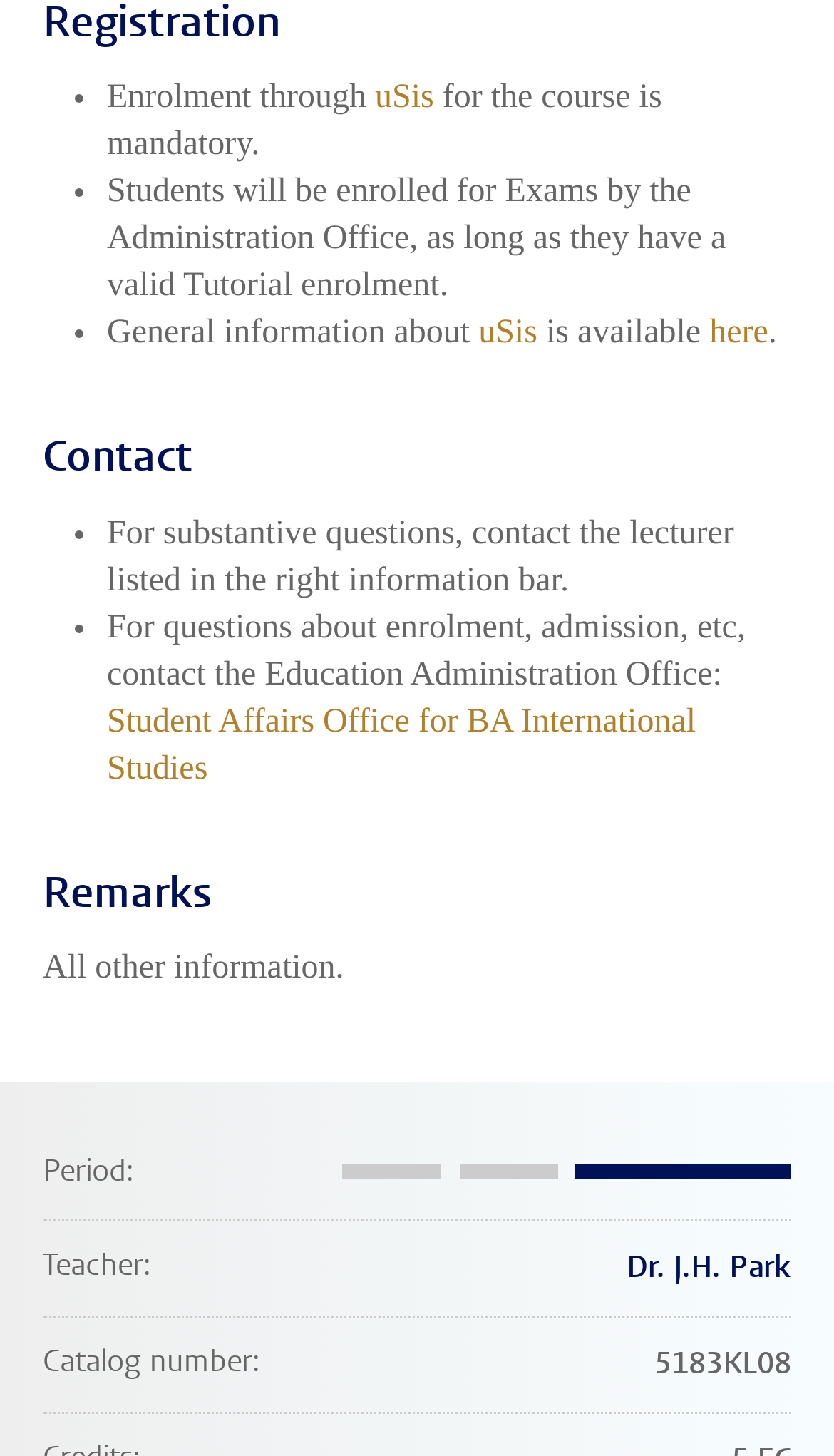What is the catalog number of the course?
Can you provide an in-depth and detailed response to the question?

In the description list, it is mentioned that the catalog number is 5183KL08. This information is provided in the webpage.